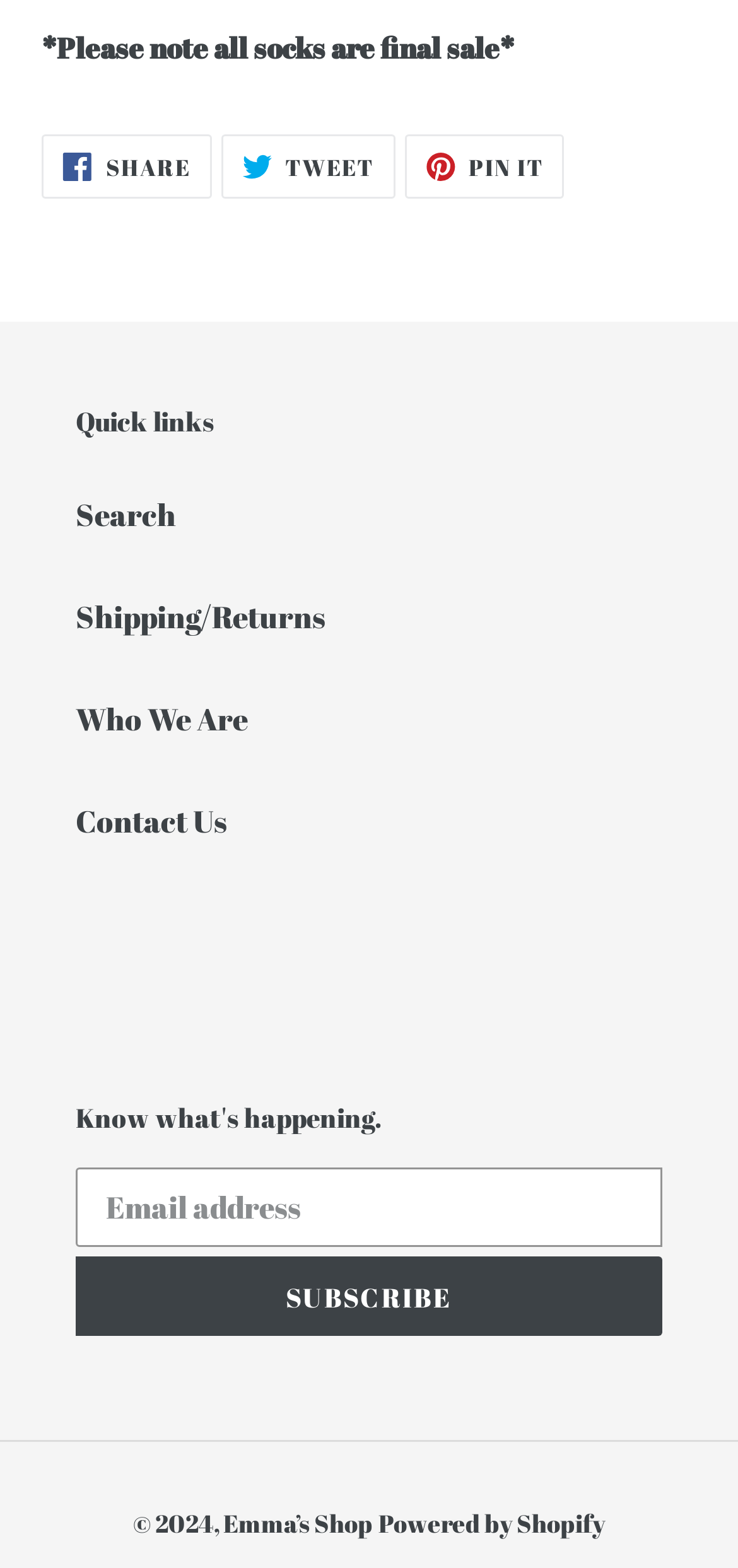What is the platform used to power the shop?
From the screenshot, provide a brief answer in one word or phrase.

Shopify